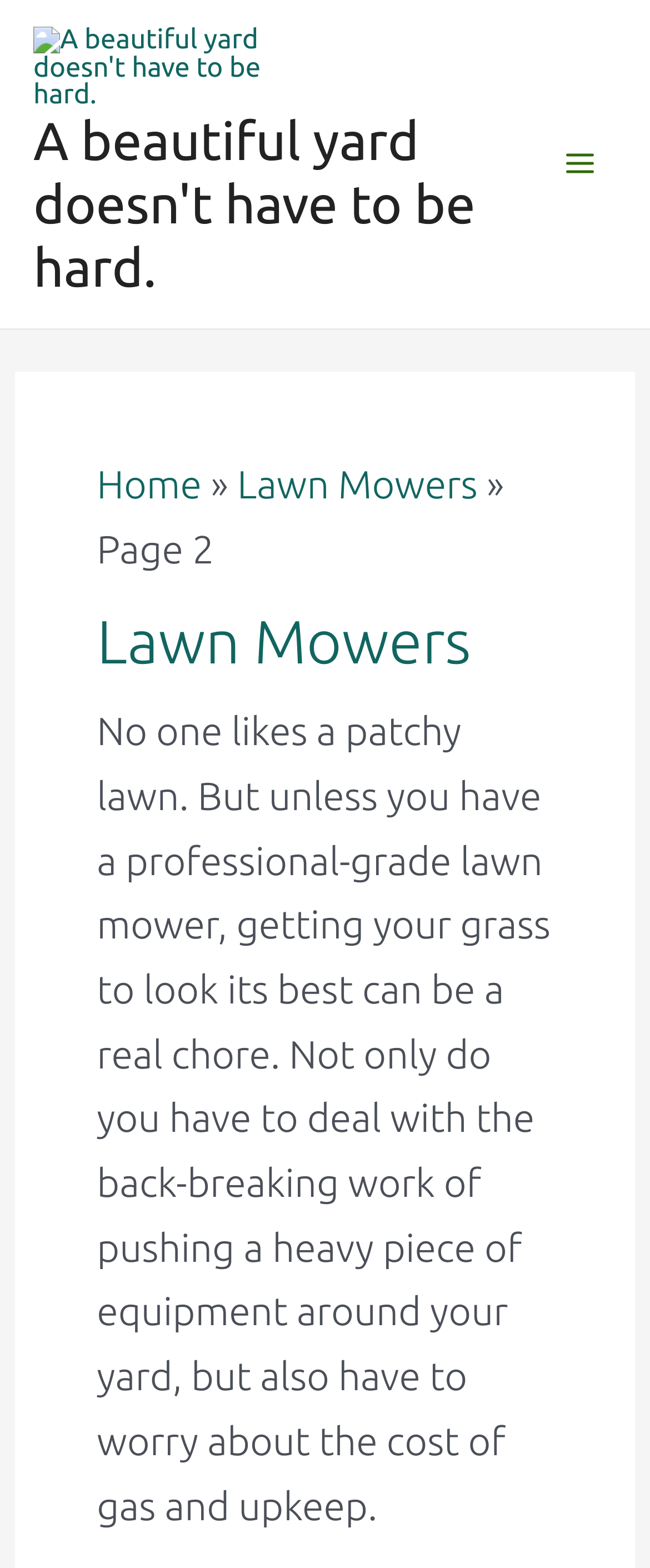How many images are there on this webpage? Using the information from the screenshot, answer with a single word or phrase.

2